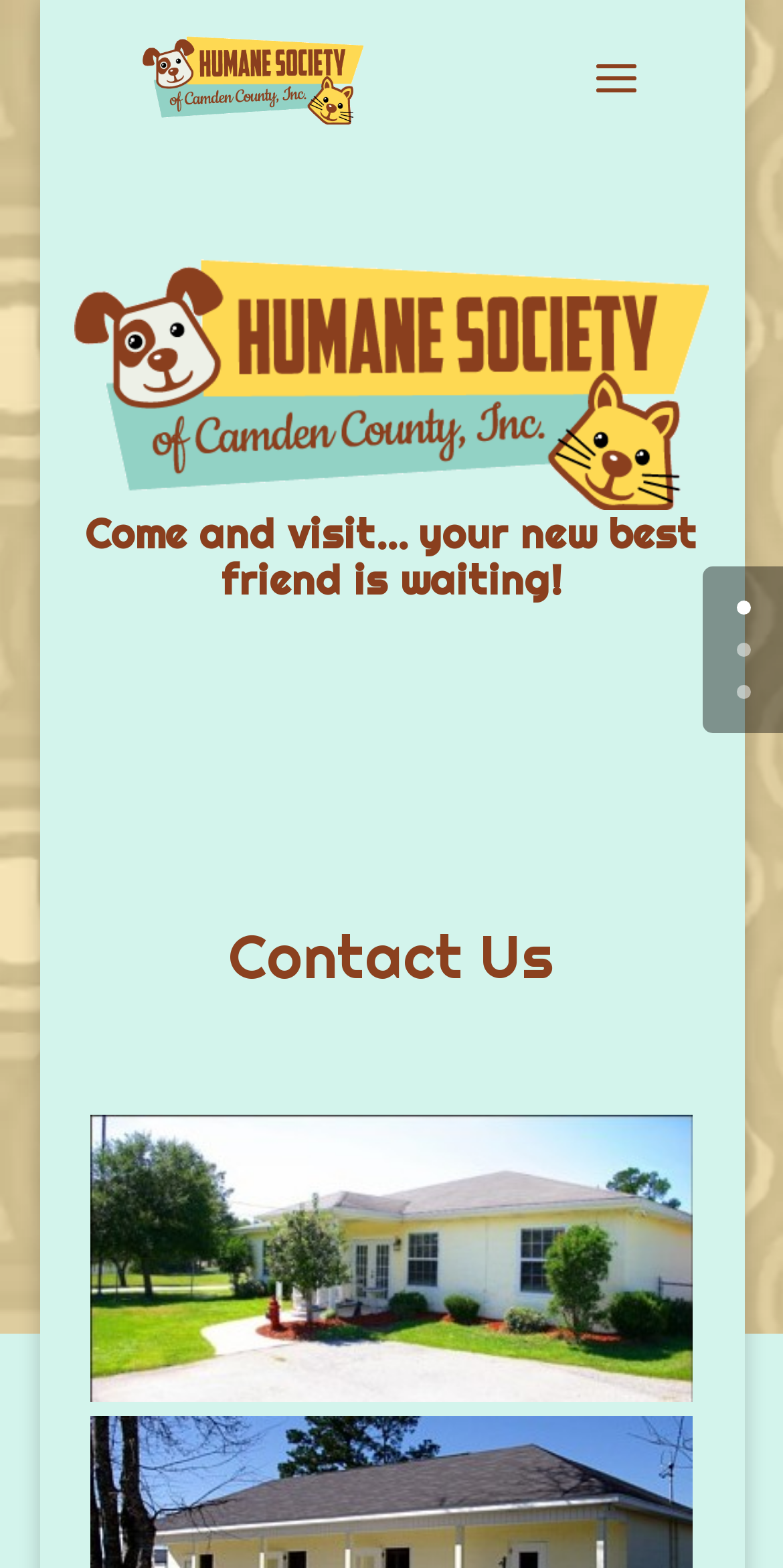What is the main purpose of this webpage?
Provide a short answer using one word or a brief phrase based on the image.

Contact information